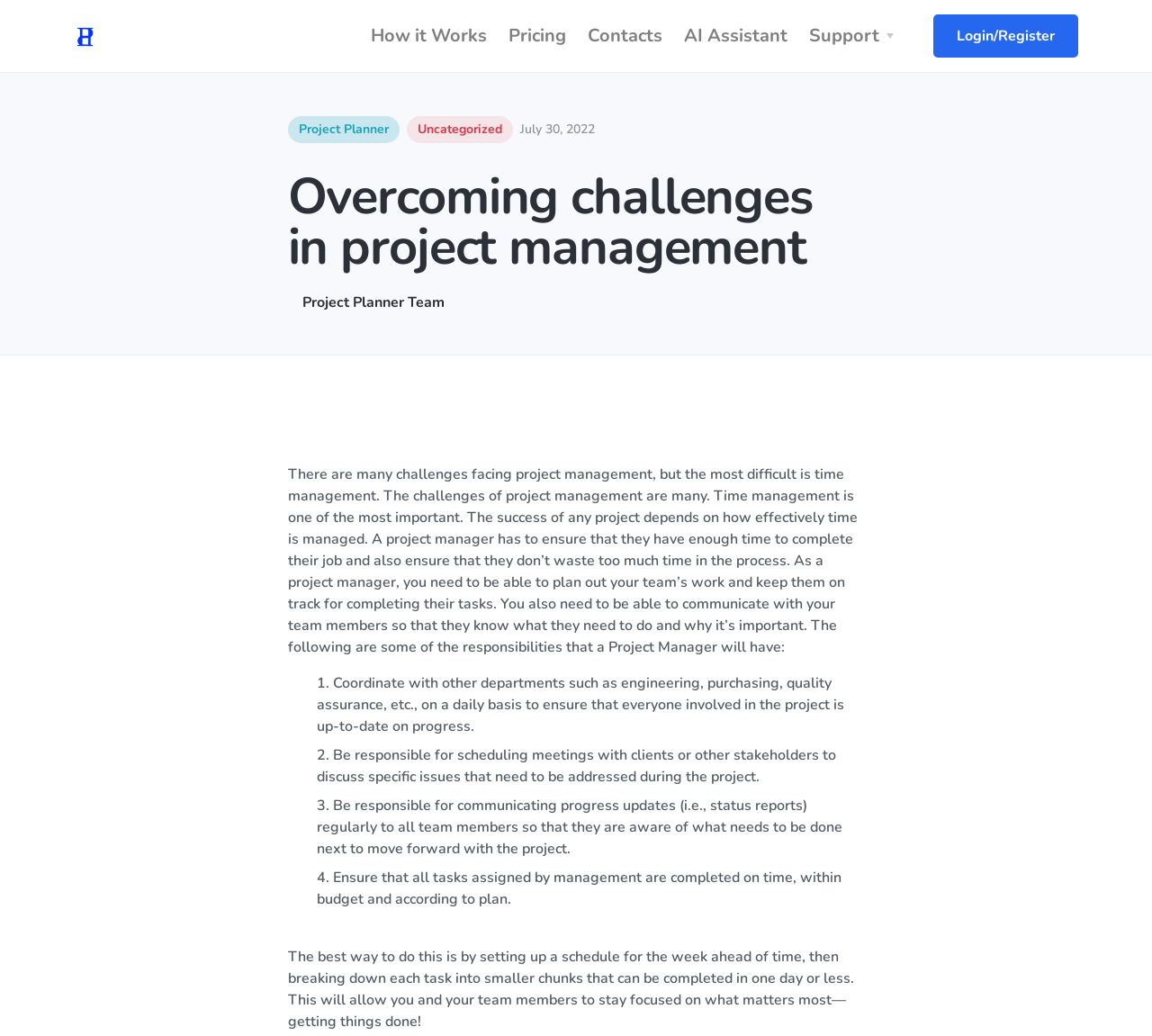What is the purpose of scheduling meetings with clients?
Please respond to the question with a detailed and well-explained answer.

According to the webpage, one of the responsibilities of a project manager is to schedule meetings with clients or other stakeholders to discuss specific issues that need to be addressed during the project.